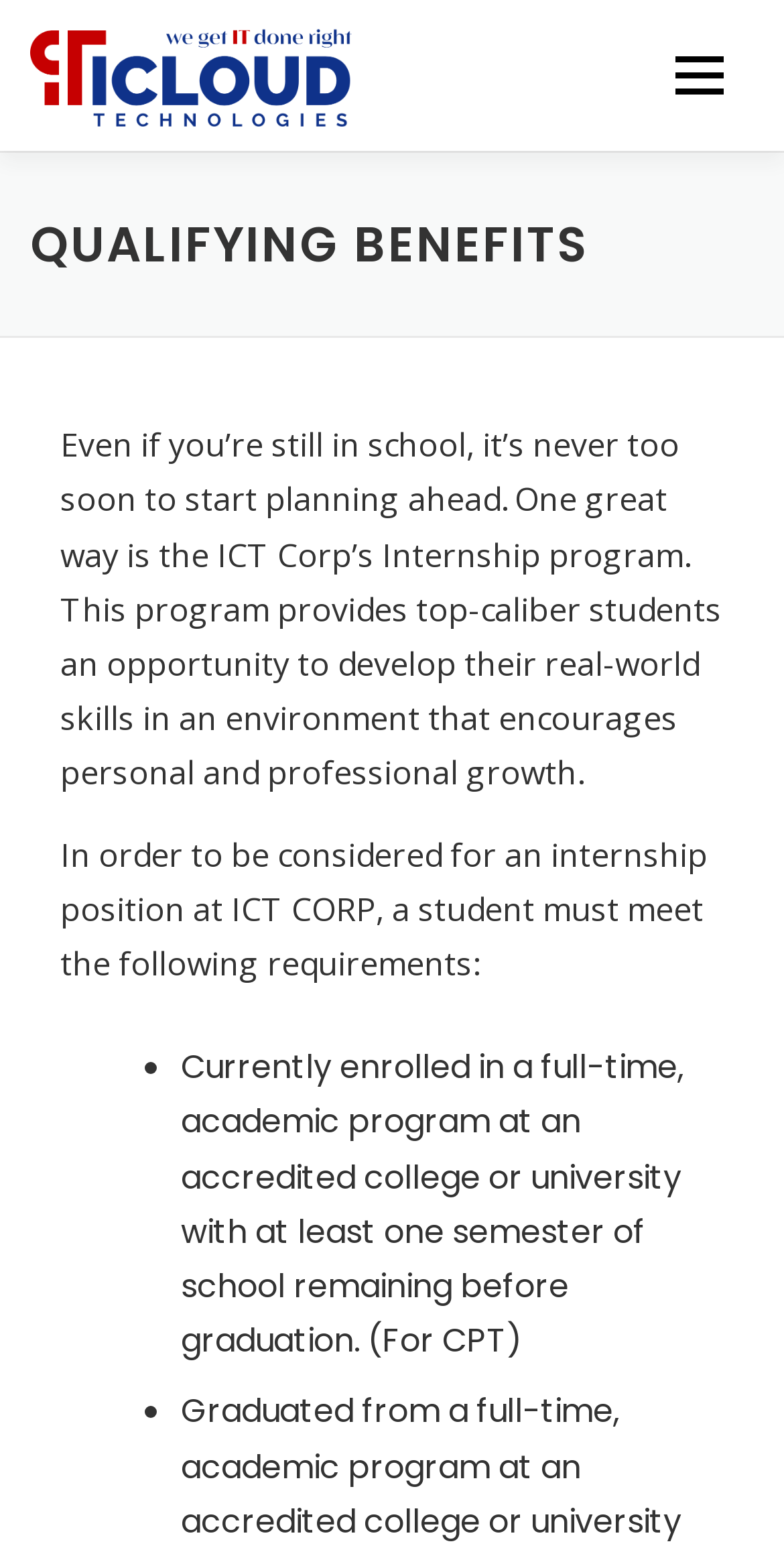Examine the image carefully and respond to the question with a detailed answer: 
What is the purpose of the ICT Corp's Internship program?

According to the webpage, the ICT Corp's Internship program provides top-caliber students an opportunity to develop their real-world skills in an environment that encourages personal and professional growth.